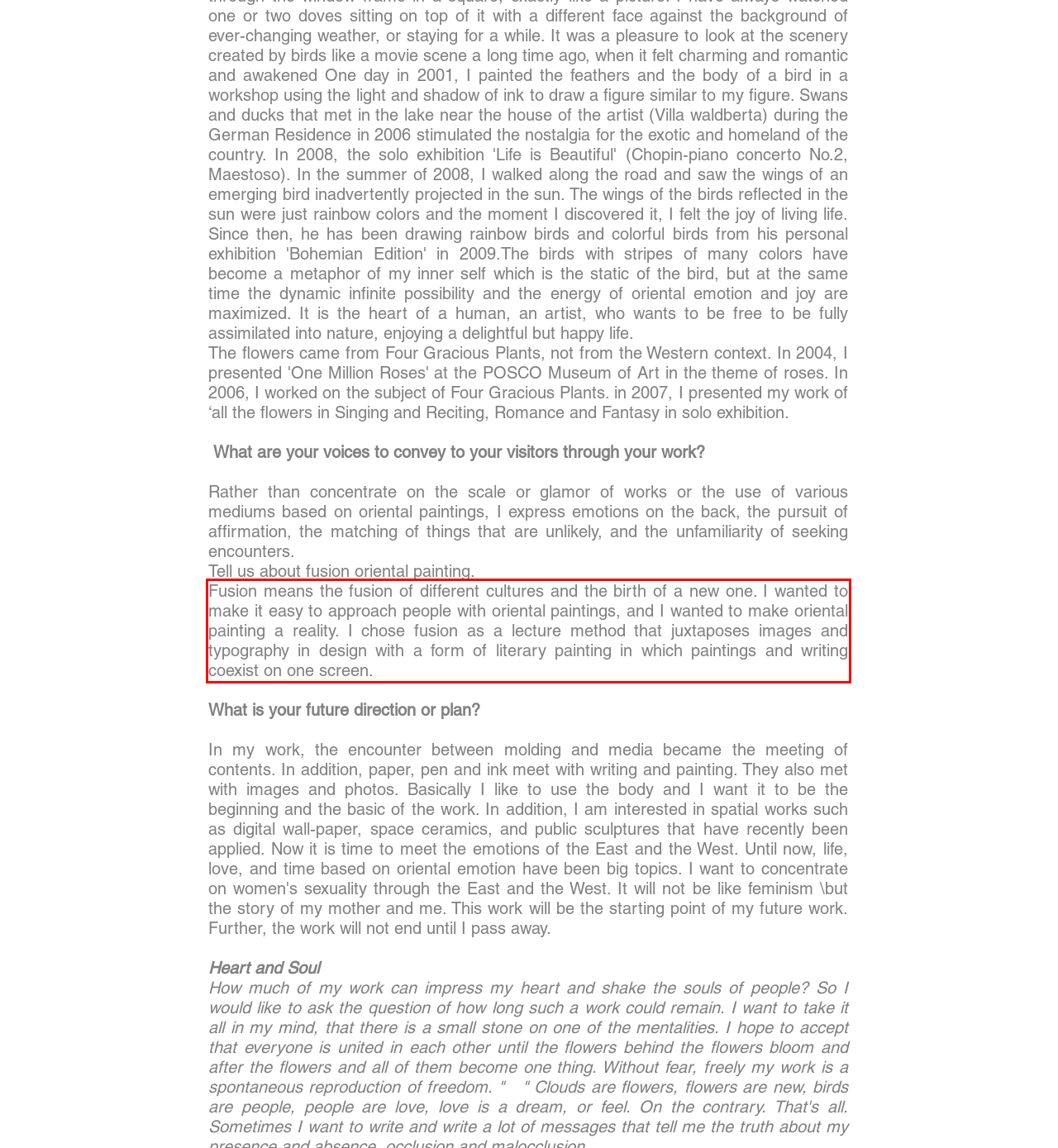Using the provided screenshot, read and generate the text content within the red-bordered area.

Fusion means the fusion of different cultures and the birth of a new one. I wanted to make it easy to approach people with oriental paintings, and I wanted to make oriental painting a reality. I chose fusion as a lecture method that juxtaposes images and typography in design with a form of literary painting in which paintings and writing coexist on one screen.